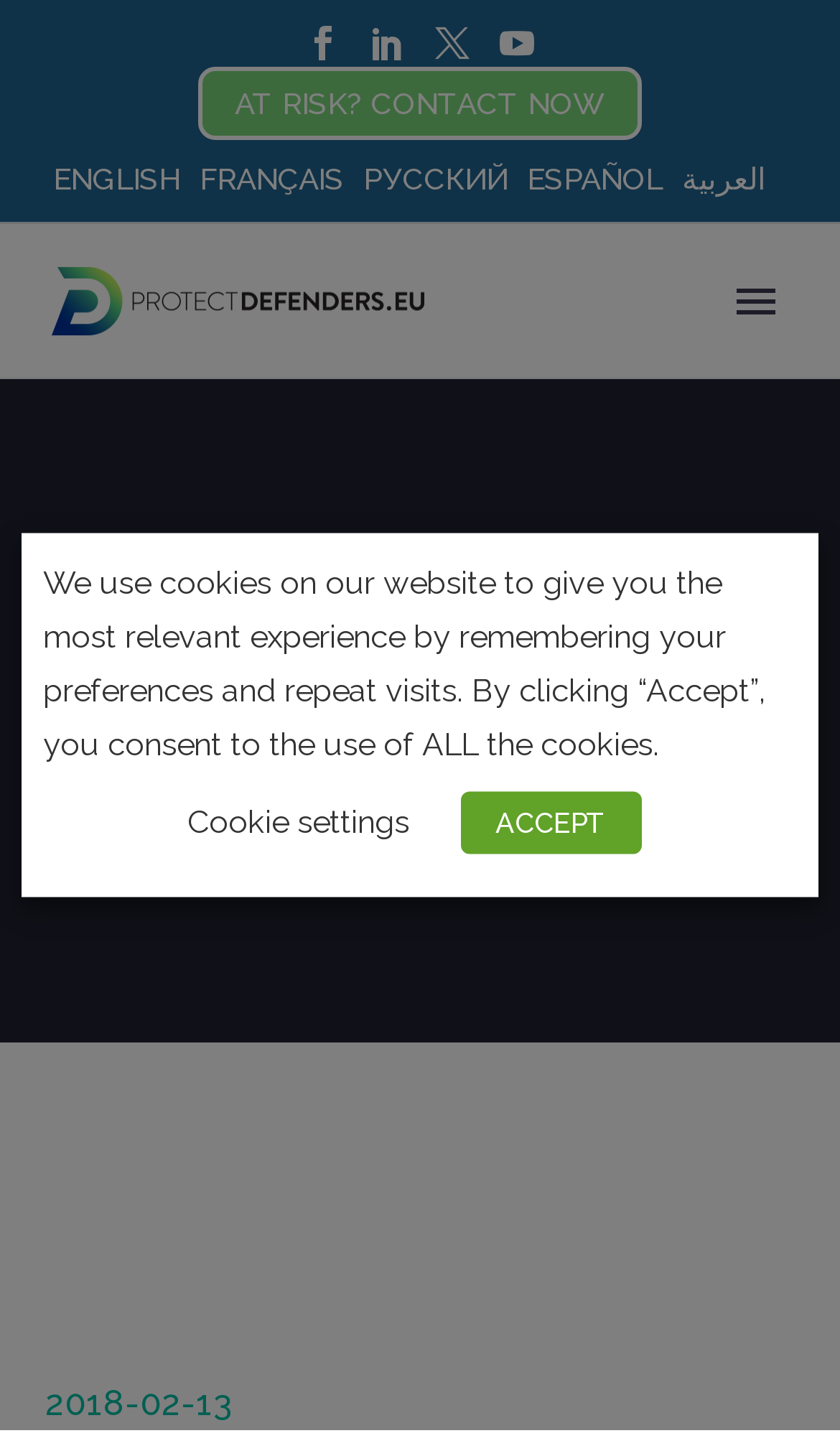Identify the bounding box for the UI element that is described as follows: "ENGLISH".

[0.063, 0.101, 0.214, 0.145]